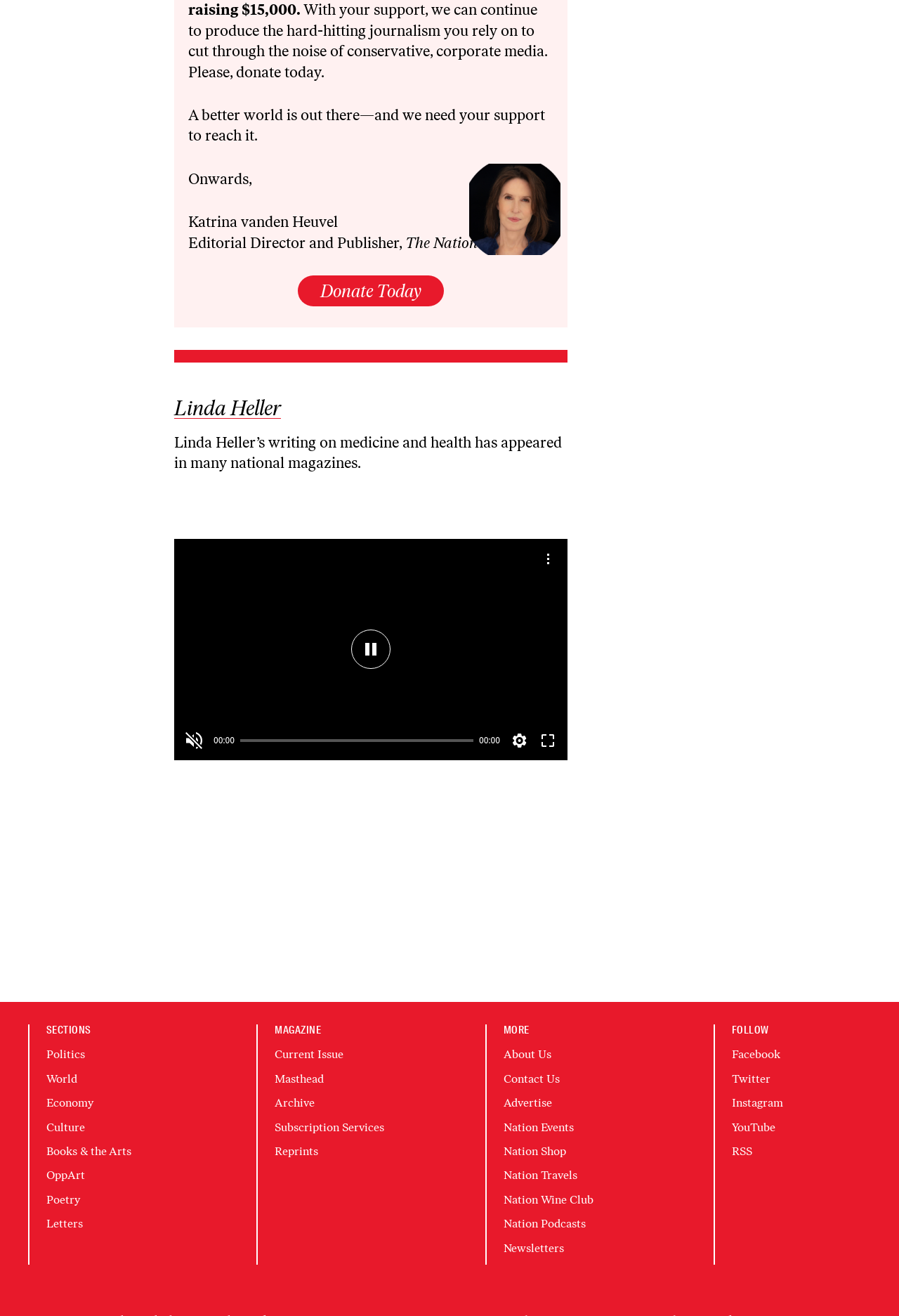Locate the bounding box coordinates of the element I should click to achieve the following instruction: "View the Current Issue of the magazine".

[0.306, 0.797, 0.382, 0.807]